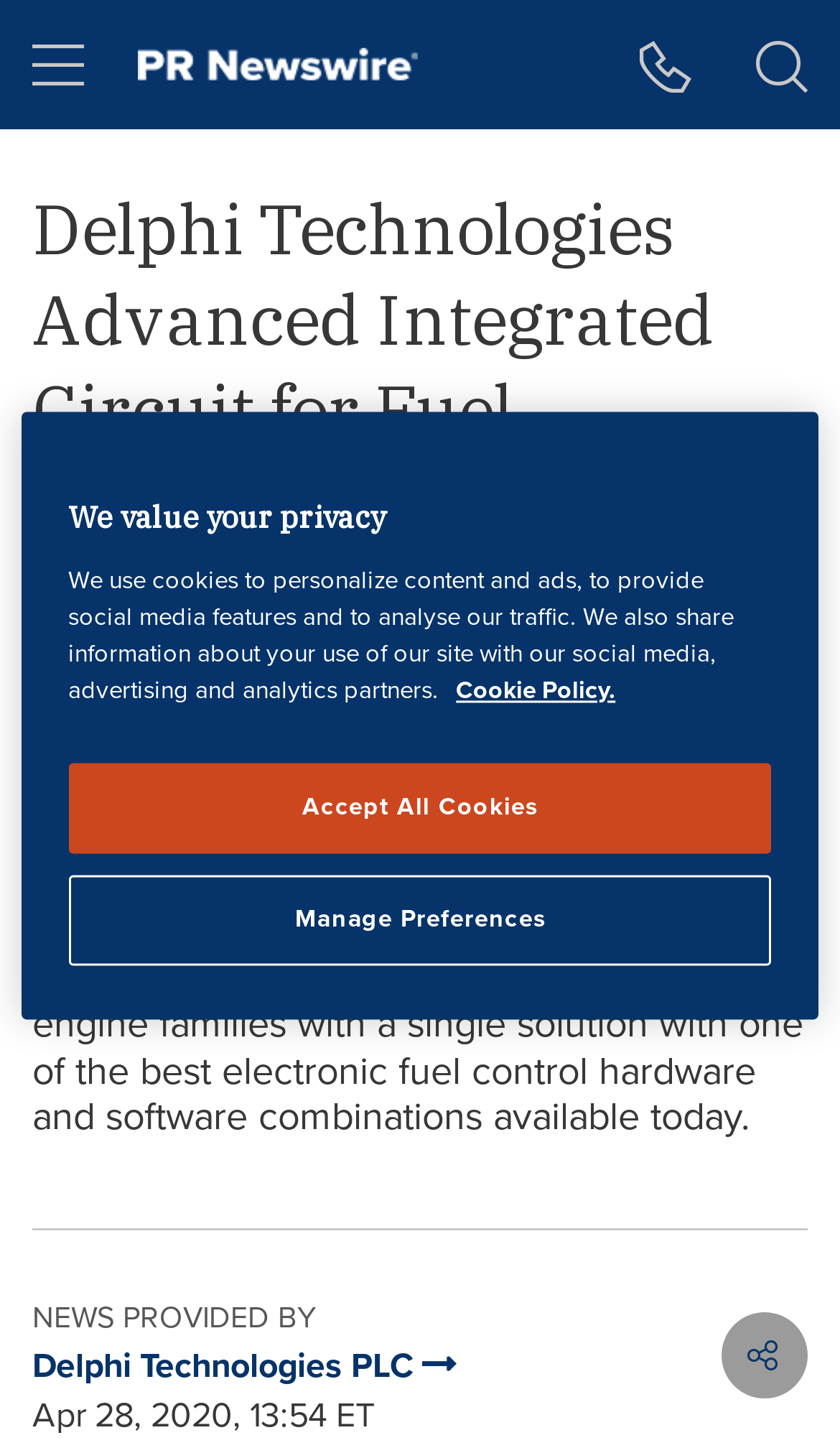Give a one-word or short-phrase answer to the following question: 
What is the percentage reduction in software complexity achieved by DIFlex ASIC?

25 percent